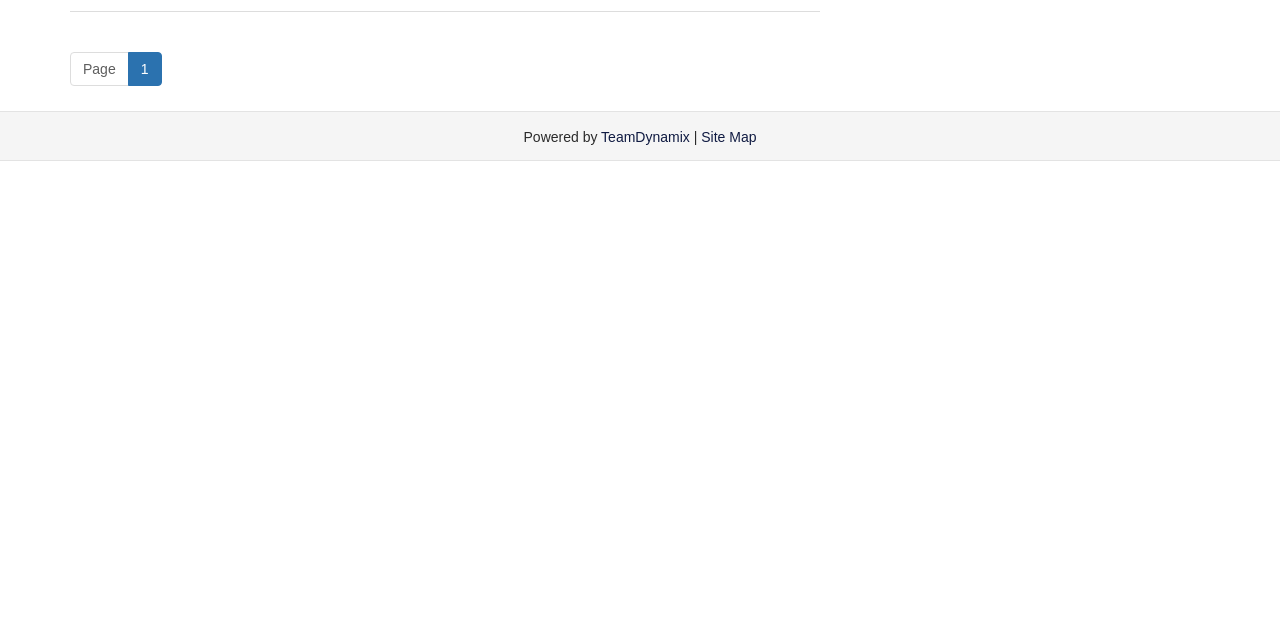From the element description: "Page", extract the bounding box coordinates of the UI element. The coordinates should be expressed as four float numbers between 0 and 1, in the order [left, top, right, bottom].

[0.055, 0.081, 0.101, 0.134]